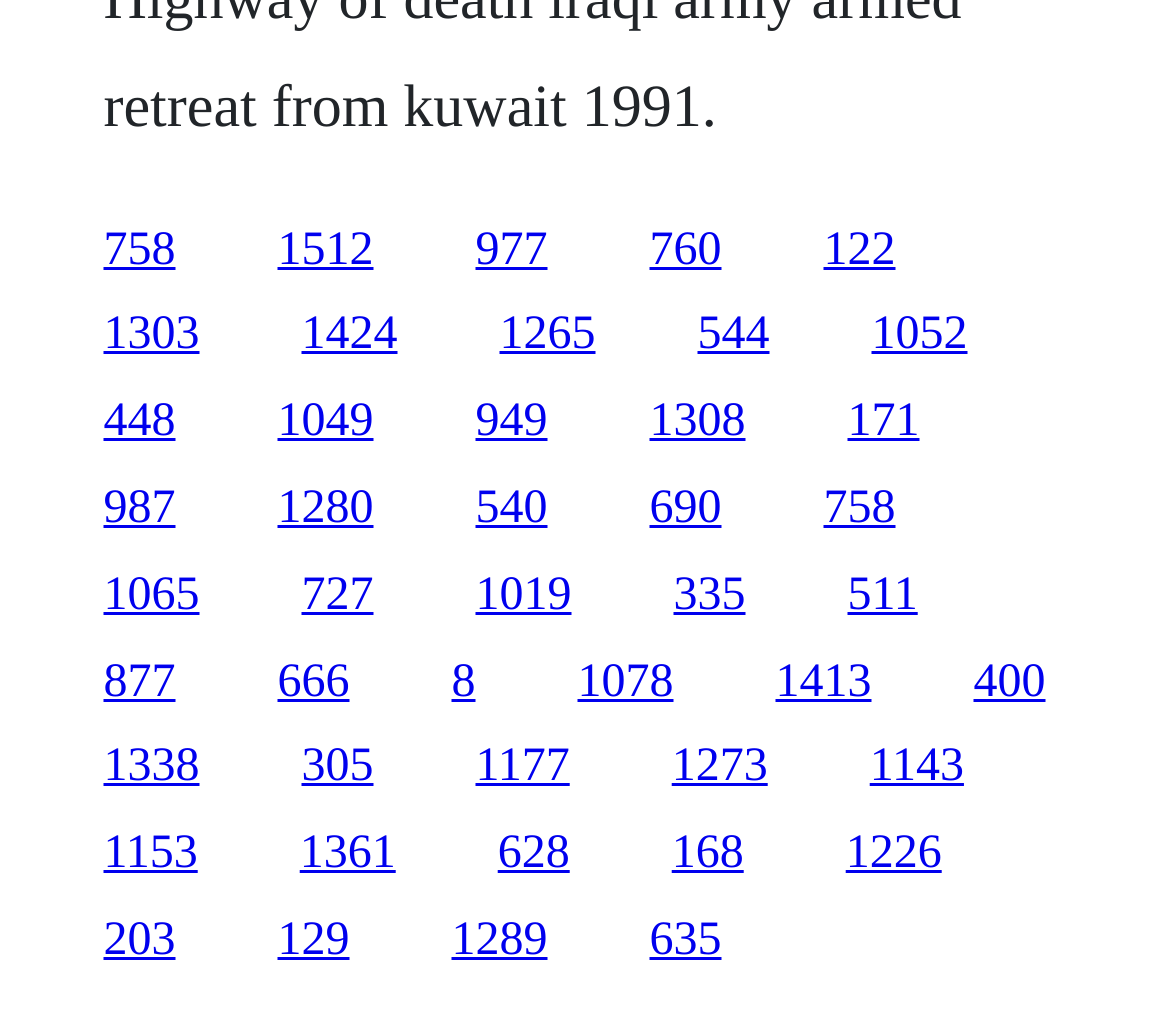Please locate the bounding box coordinates of the element that should be clicked to complete the given instruction: "click the first link".

[0.088, 0.221, 0.15, 0.272]